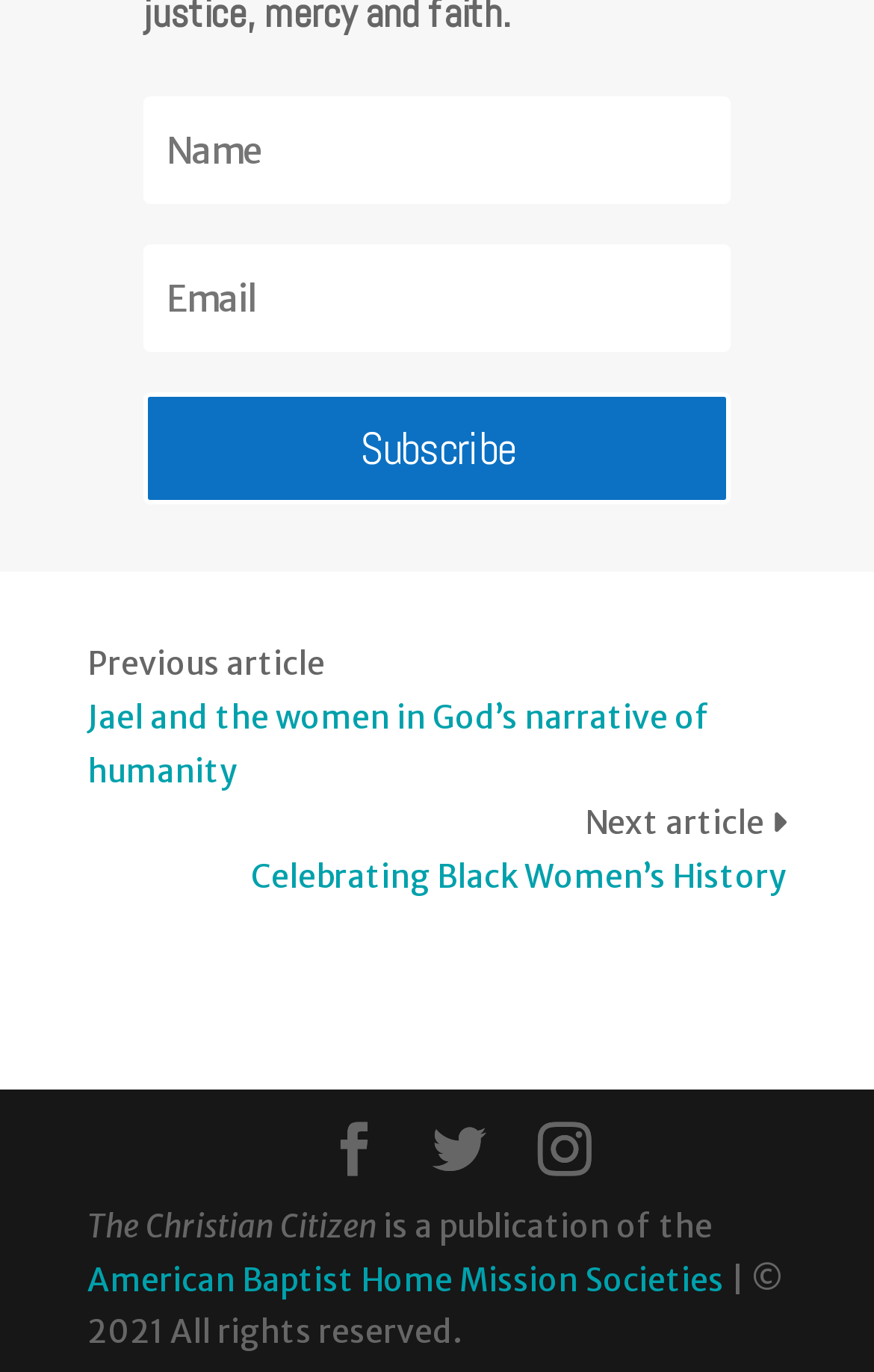Please identify the bounding box coordinates of the element's region that should be clicked to execute the following instruction: "Enter text in the first input field". The bounding box coordinates must be four float numbers between 0 and 1, i.e., [left, top, right, bottom].

[0.164, 0.07, 0.836, 0.149]